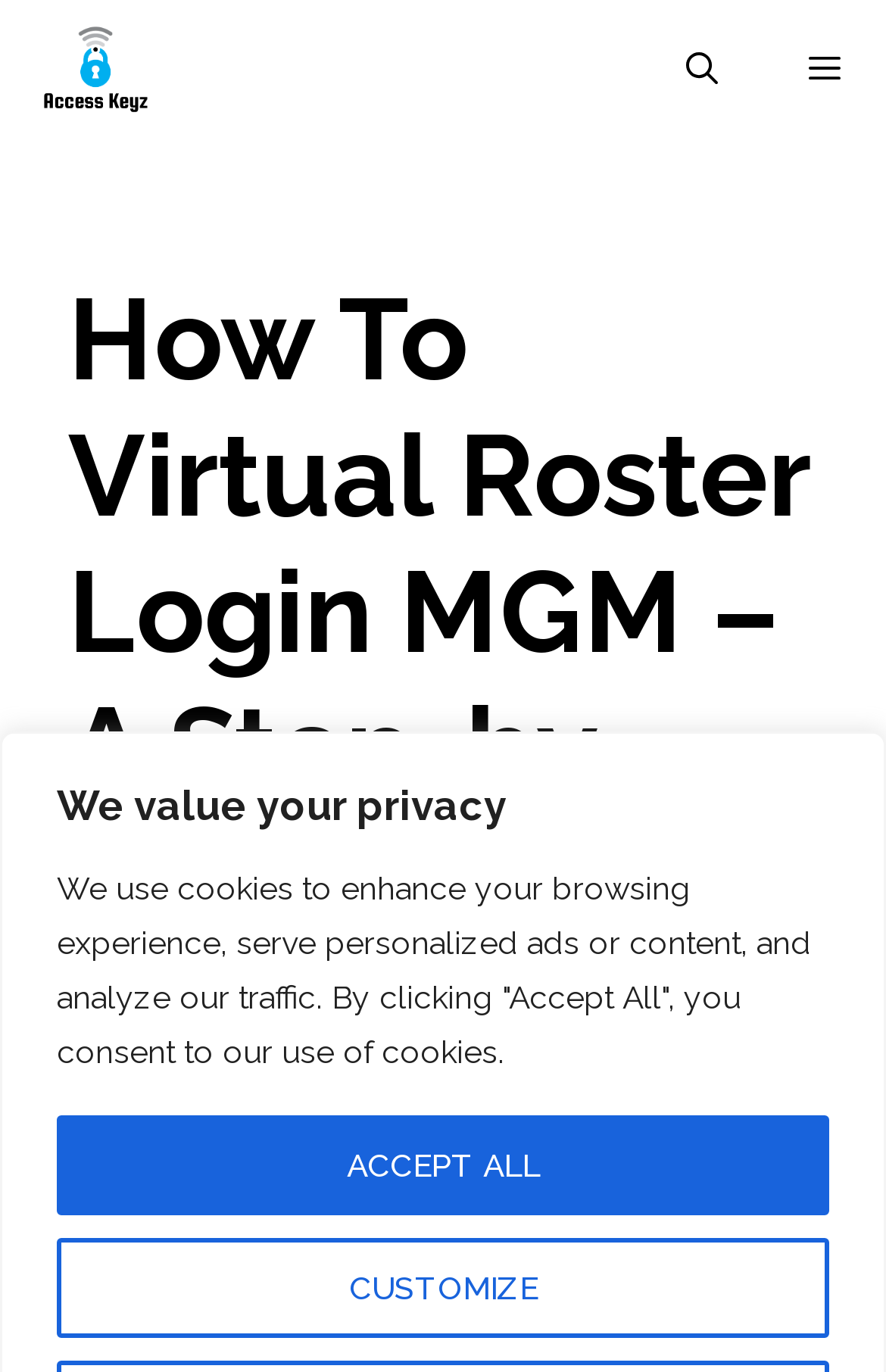Answer the question in a single word or phrase:
What is the purpose of the 'Customize' button?

To customize privacy settings